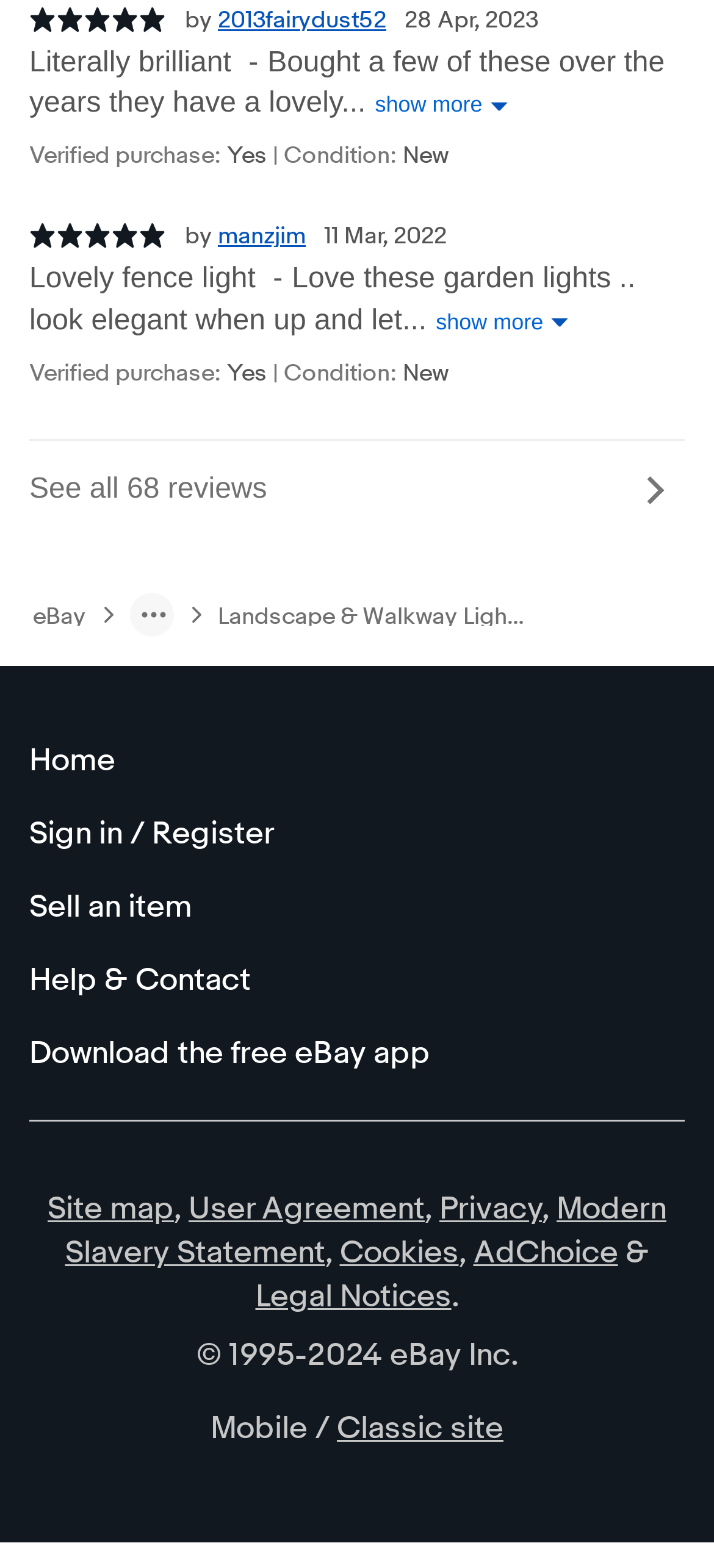Highlight the bounding box coordinates of the element that should be clicked to carry out the following instruction: "Contact us". The coordinates must be given as four float numbers ranging from 0 to 1, i.e., [left, top, right, bottom].

None